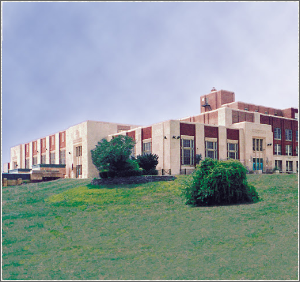Where will the reunion activities commence?
Please answer the question with as much detail as possible using the screenshot.

According to the caption, 'the reunion activities are set to take place in various locations, commencing at the school itself, where attendees will gather for lunch and a tour', indicating that the reunion activities will commence at the school.